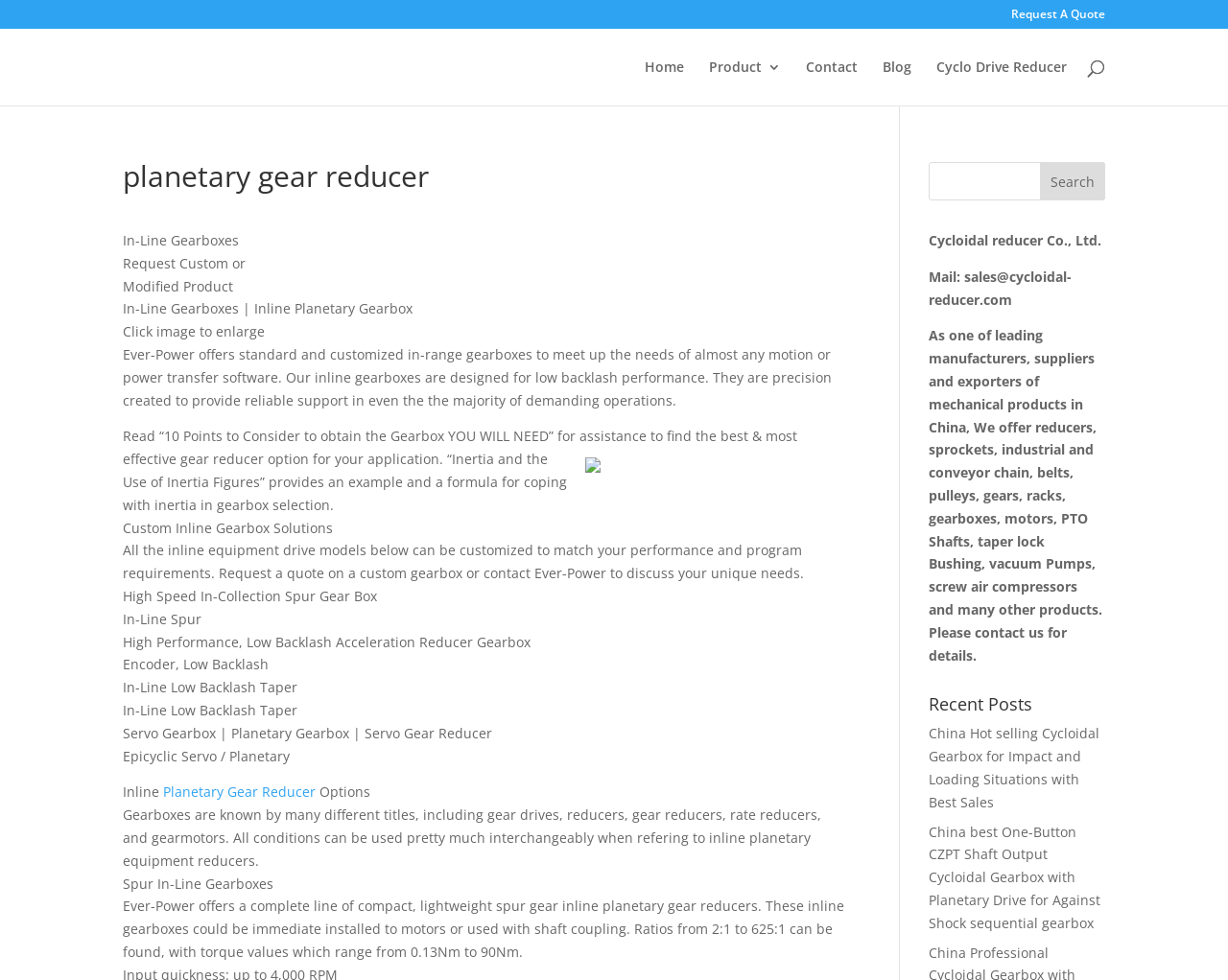Locate the bounding box coordinates of the area where you should click to accomplish the instruction: "Request a quote".

[0.823, 0.009, 0.9, 0.029]